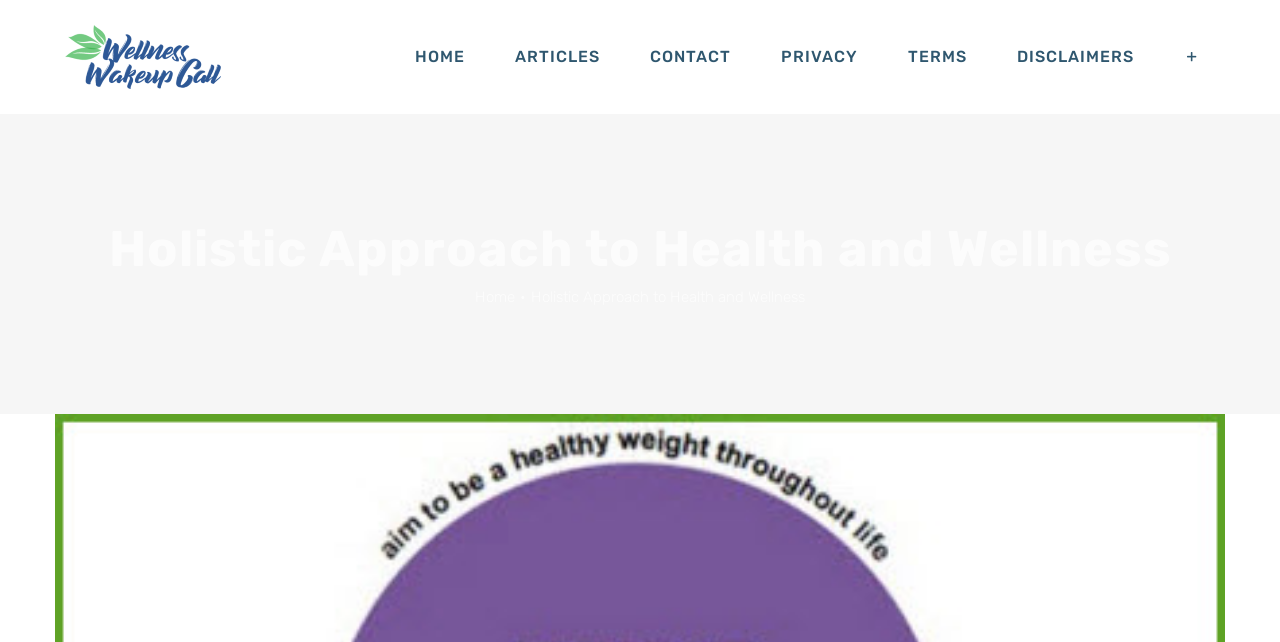Please provide a short answer using a single word or phrase for the question:
What is the text above the 'Home' link?

Holistic Approach to Health and Wellness